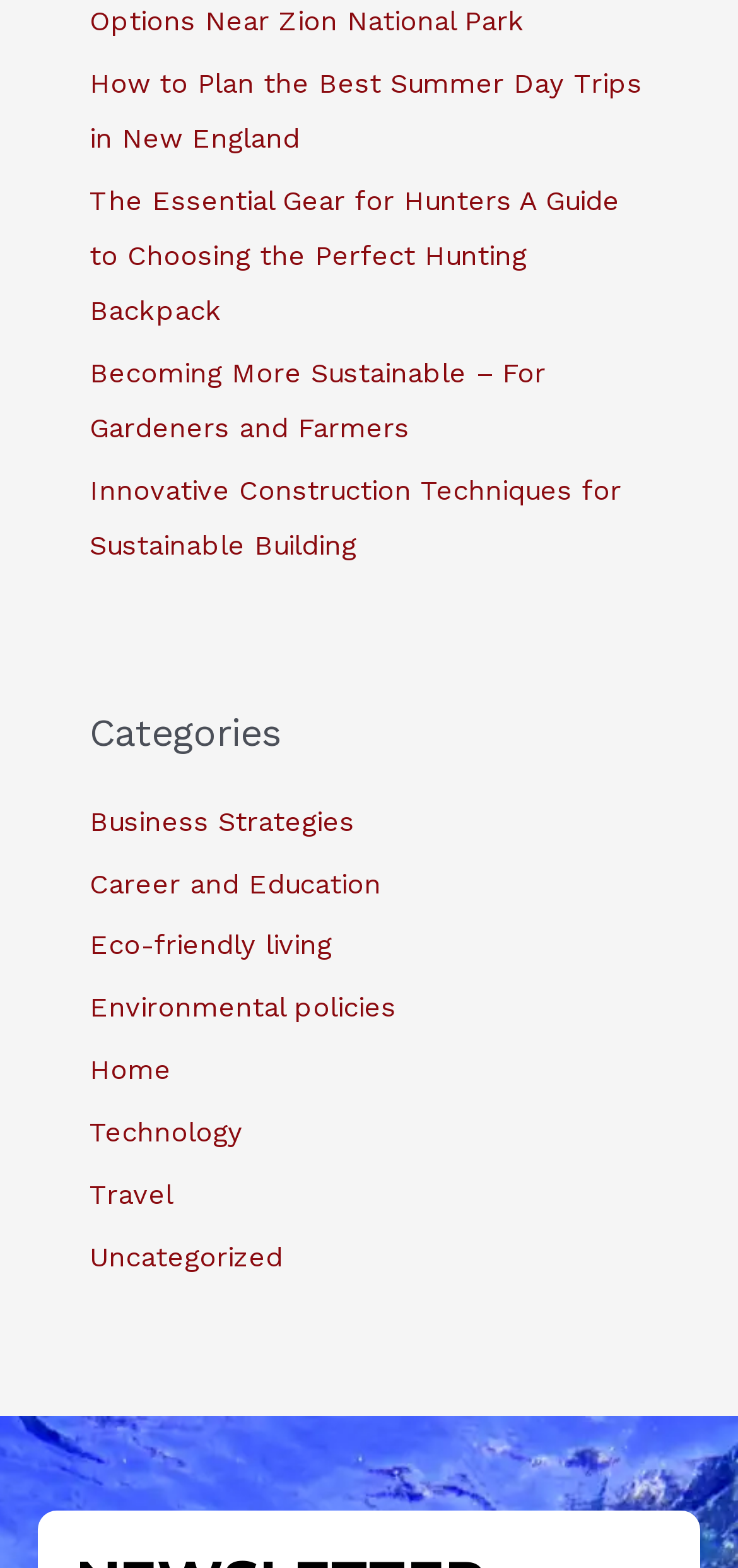Could you please study the image and provide a detailed answer to the question:
What is the topic of the first link?

I looked at the first link on the webpage, which has the text 'How to Plan the Best Summer Day Trips in New England', and determined that the topic is Summer Day Trips.